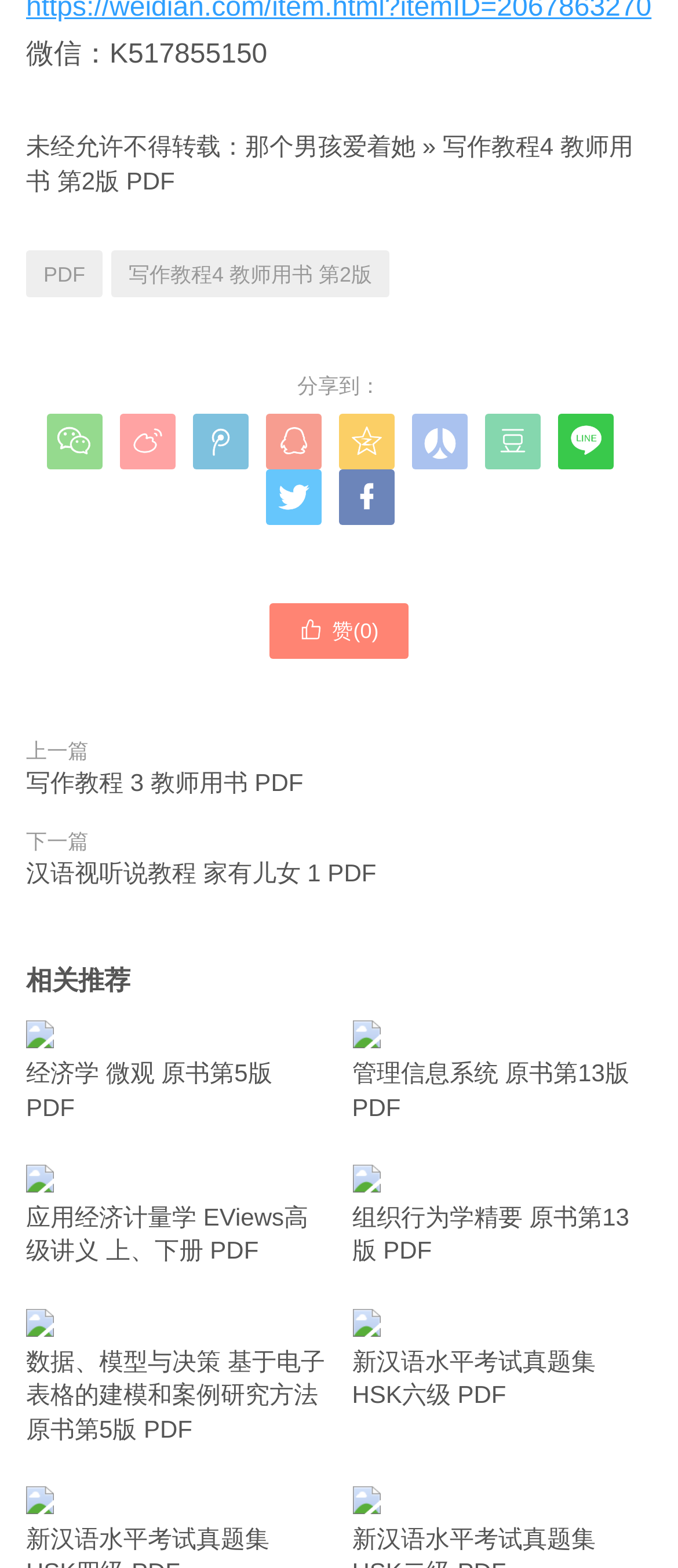Pinpoint the bounding box coordinates of the clickable element needed to complete the instruction: "Click on the link to download '写作教程4 教师用书 第2版 PDF'". The coordinates should be provided as four float numbers between 0 and 1: [left, top, right, bottom].

[0.038, 0.084, 0.934, 0.124]